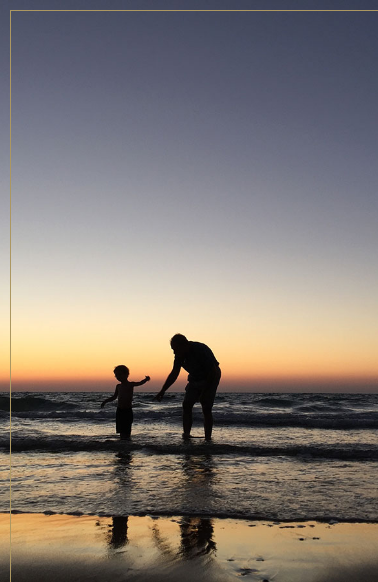What is the mood evoked by the beach scene?
We need a detailed and exhaustive answer to the question. Please elaborate.

The calm waves, the warm glow of the setting sun, and the moment of connection between the father and child evoke feelings of warmth, family bonding, and the simple pleasures of life by the sea.